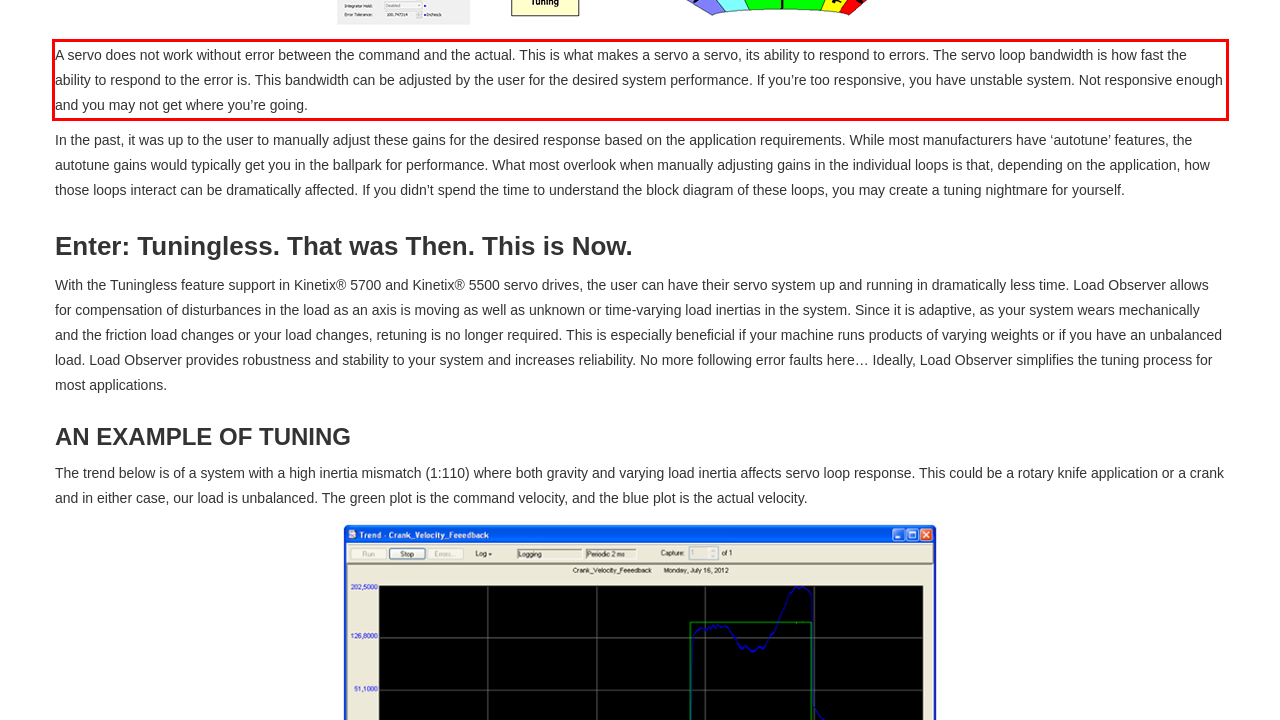Please perform OCR on the UI element surrounded by the red bounding box in the given webpage screenshot and extract its text content.

A servo does not work without error between the command and the actual. This is what makes a servo a servo, its ability to respond to errors. The servo loop bandwidth is how fast the ability to respond to the error is. This bandwidth can be adjusted by the user for the desired system performance. If you’re too responsive, you have unstable system. Not responsive enough and you may not get where you’re going.